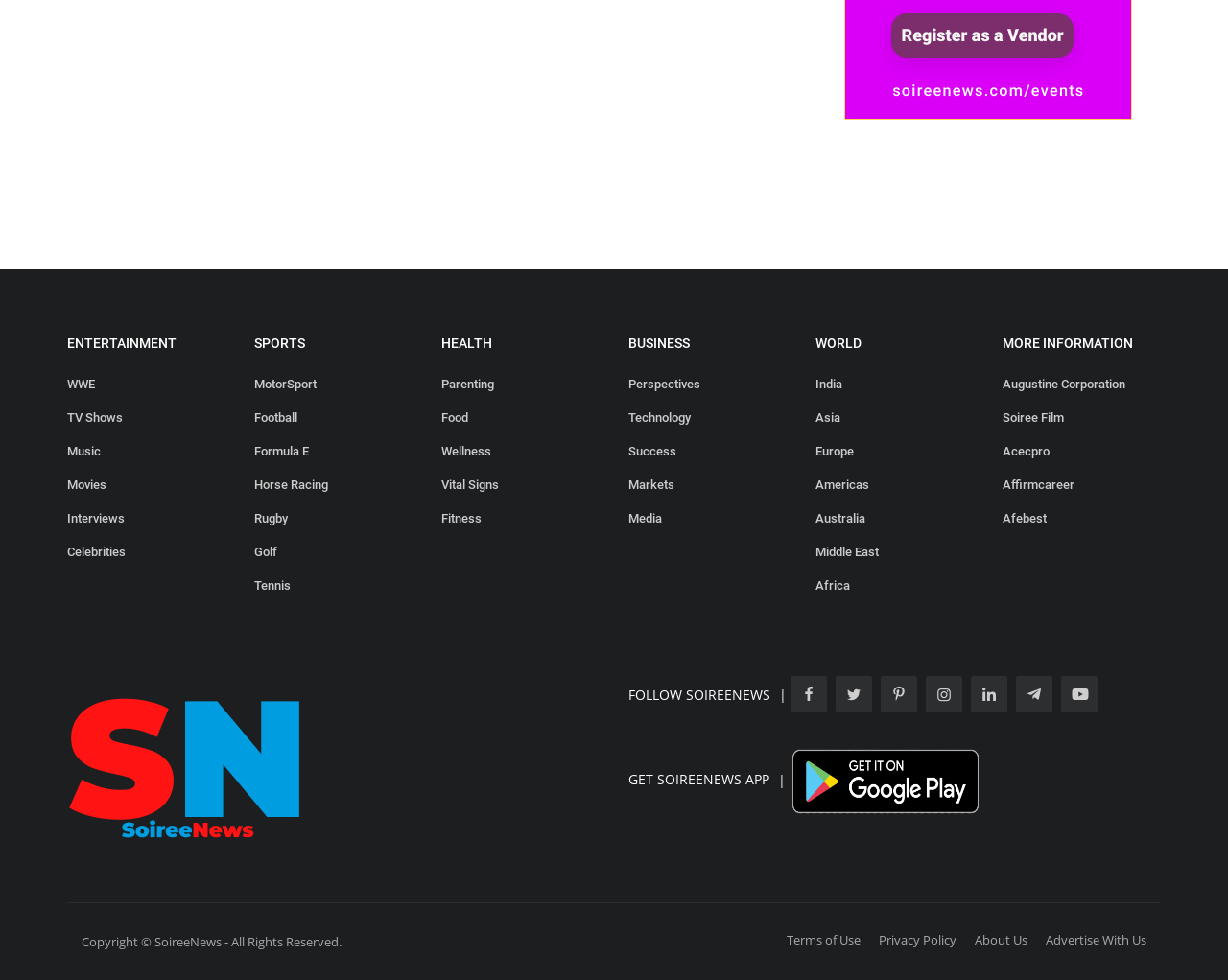How many links are there in the HEALTH section?
Using the image, give a concise answer in the form of a single word or short phrase.

6